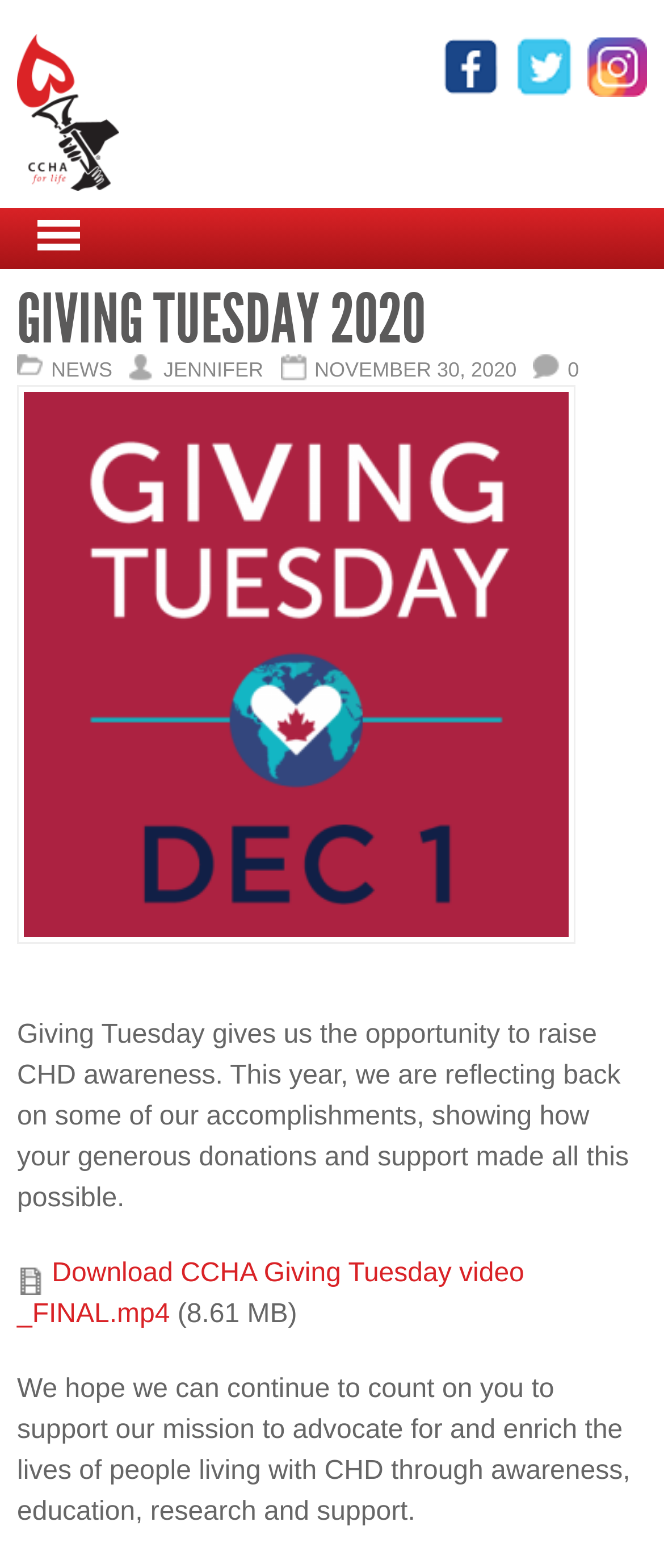Please identify the bounding box coordinates of the clickable region that I should interact with to perform the following instruction: "Download Giving Tuesday video". The coordinates should be expressed as four float numbers between 0 and 1, i.e., [left, top, right, bottom].

[0.026, 0.803, 0.79, 0.848]